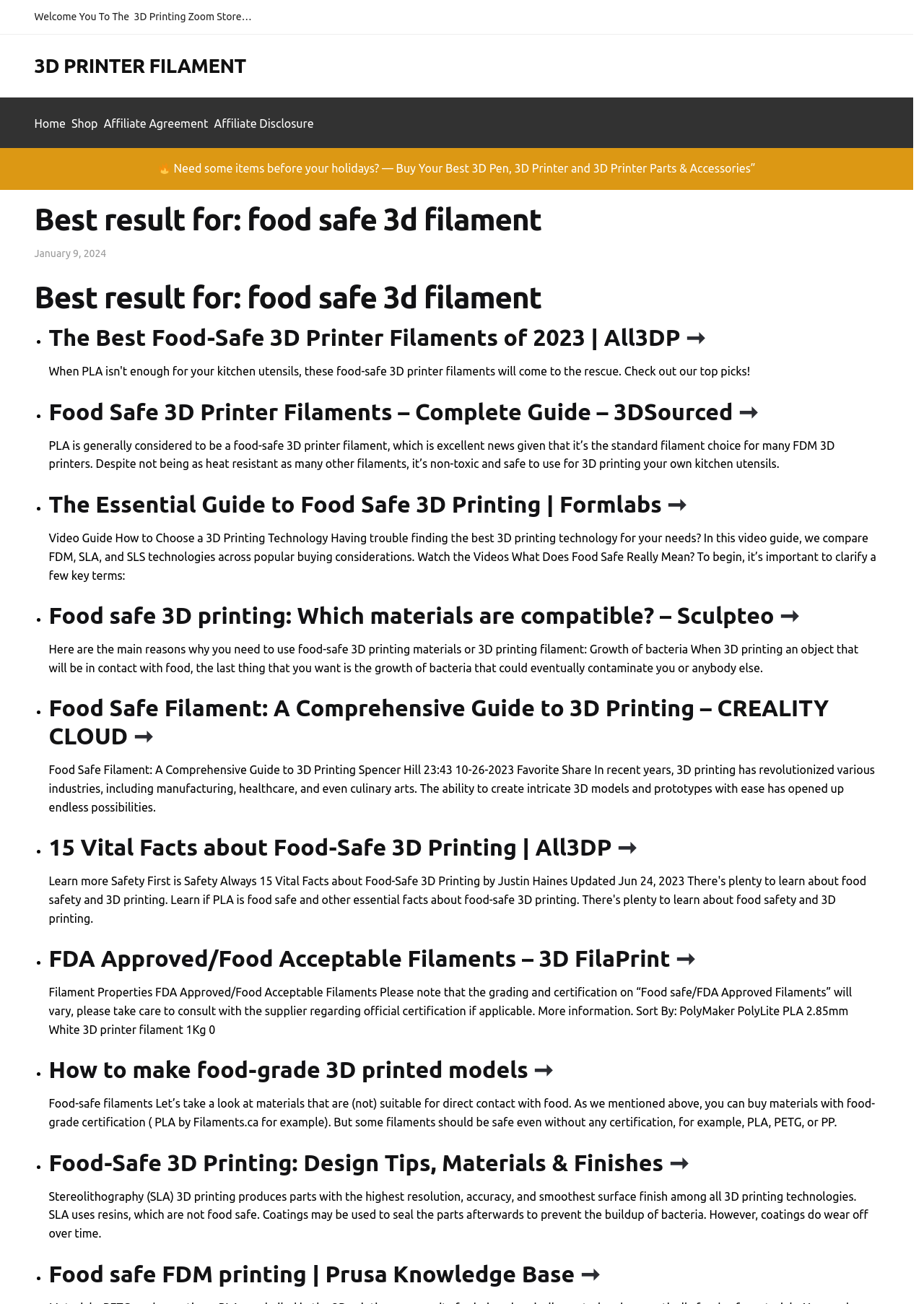Provide the bounding box coordinates for the UI element that is described as: "3D PRINTER FILAMENT".

[0.037, 0.042, 0.266, 0.058]